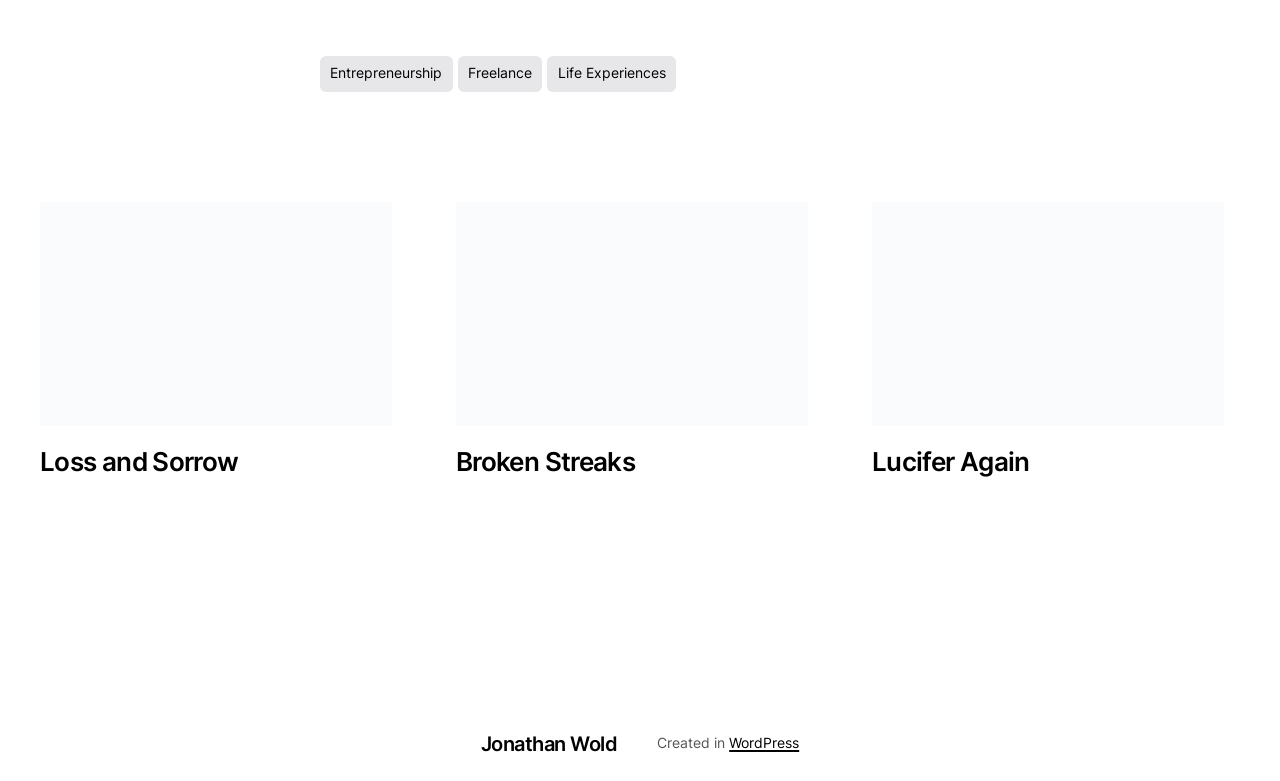Please analyze the image and give a detailed answer to the question:
Who is the author of the webpage?

The author's name is located at the bottom of the webpage with a bounding box coordinate of [0.376, 0.929, 0.482, 0.974]. The OCR text of this region is 'Jonathan Wold', which indicates that he is the author of the webpage.